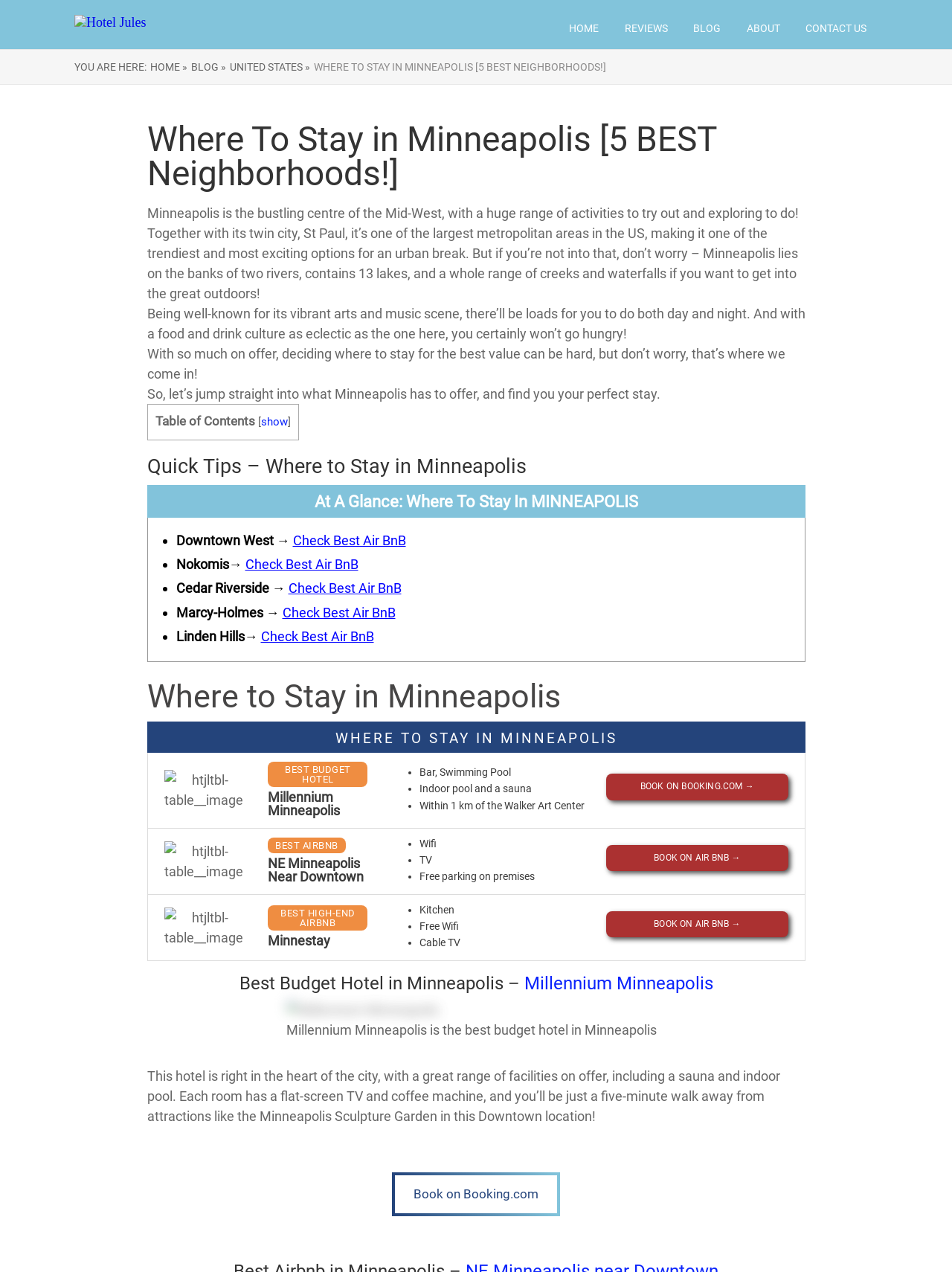Give a detailed overview of the webpage's appearance and contents.

This webpage is about finding the best neighborhoods to stay in Minneapolis, written by a panel of travel experts. At the top, there is a header section with a logo "Hotel Jules" and a navigation menu with links to "HOME", "REVIEWS", "BLOG", "ABOUT", and "CONTACT US". Below the header, there is a breadcrumb trail indicating the current page's location.

The main content of the page starts with a heading "Where To Stay in Minneapolis [5 BEST Neighborhoods!]" followed by a brief introduction to Minneapolis, highlighting its vibrant arts and music scene, outdoor activities, and eclectic food and drink culture. The introduction is divided into four paragraphs, each describing a different aspect of the city.

Next, there is a table of contents with a "show" link, allowing users to expand or collapse the contents. The main section of the page is divided into two parts: "Quick Tips – Where to Stay in Minneapolis" and "Where to Stay in Minneapolis". The "Quick Tips" section lists five neighborhoods, including Downtown West, Nokomis, Cedar Riverside, Marcy-Holmes, and Linden Hills, each with a brief description and a link to "Check Best Air BnB".

The "Where to Stay in Minneapolis" section presents a table with three rows, each describing a different accommodation option. The table includes columns for the accommodation name, features, and a "BOOK ON" link to book the accommodation. The features are listed in bullet points, and each row has an image on the left side. The three accommodation options are Millennium Minneapolis, NE Minneapolis Near Downtown, and Minnestay.

Overall, the webpage provides a comprehensive guide to finding the best neighborhoods to stay in Minneapolis, with brief descriptions, accommodation options, and links to book.